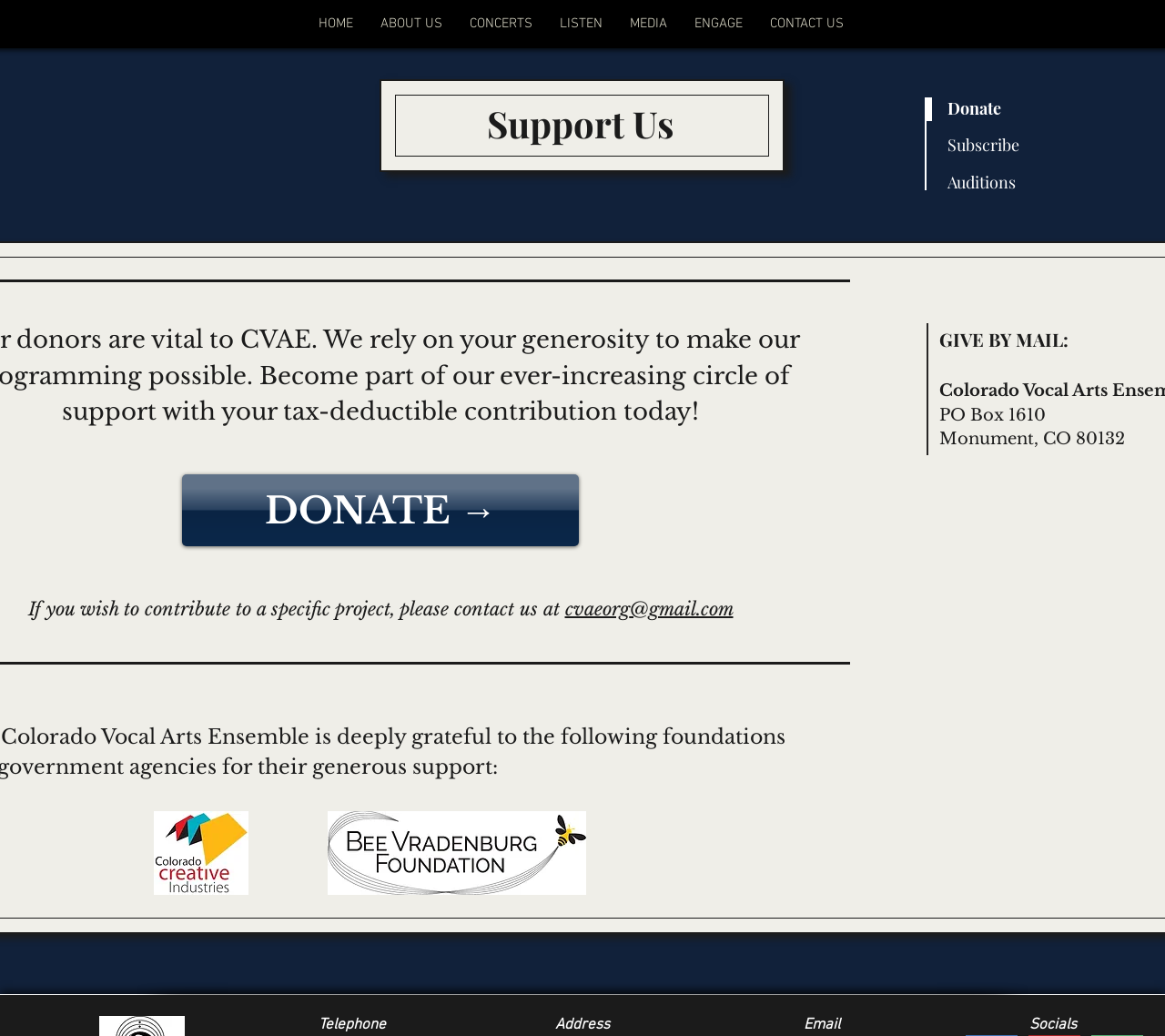Provide an in-depth caption for the contents of the webpage.

The webpage is focused on supporting the Colorado Vocal Arts Ensemble (CVAE) and features a prominent call to action to donate and keep their concerts free to the public. 

At the top of the page, there is a navigation menu with links to different sections of the website, including "HOME", "ABOUT US", "CONCERTS", "LISTEN", "MEDIA", "ENGAGE", and "CONTACT US". 

Below the navigation menu, the main content area is divided into two sections. On the left side, there is a heading "Support Us" followed by a brief paragraph of text and a link to "DONATE →". 

On the right side, there are three headings: "Donate", "Subscribe", and "Auditions", each with a corresponding link. 

Further down the page, there is a section with information on how to contribute to a specific project, including an email address and a link to contact the organization. 

Additionally, there is a section on giving by mail, with an address provided. 

At the bottom of the page, there are two images: the logo and title of Colorado Creative Industries and the BV Foundation title and logo. 

Finally, at the very bottom of the page, there is a heading "Socials" which likely links to the organization's social media profiles.